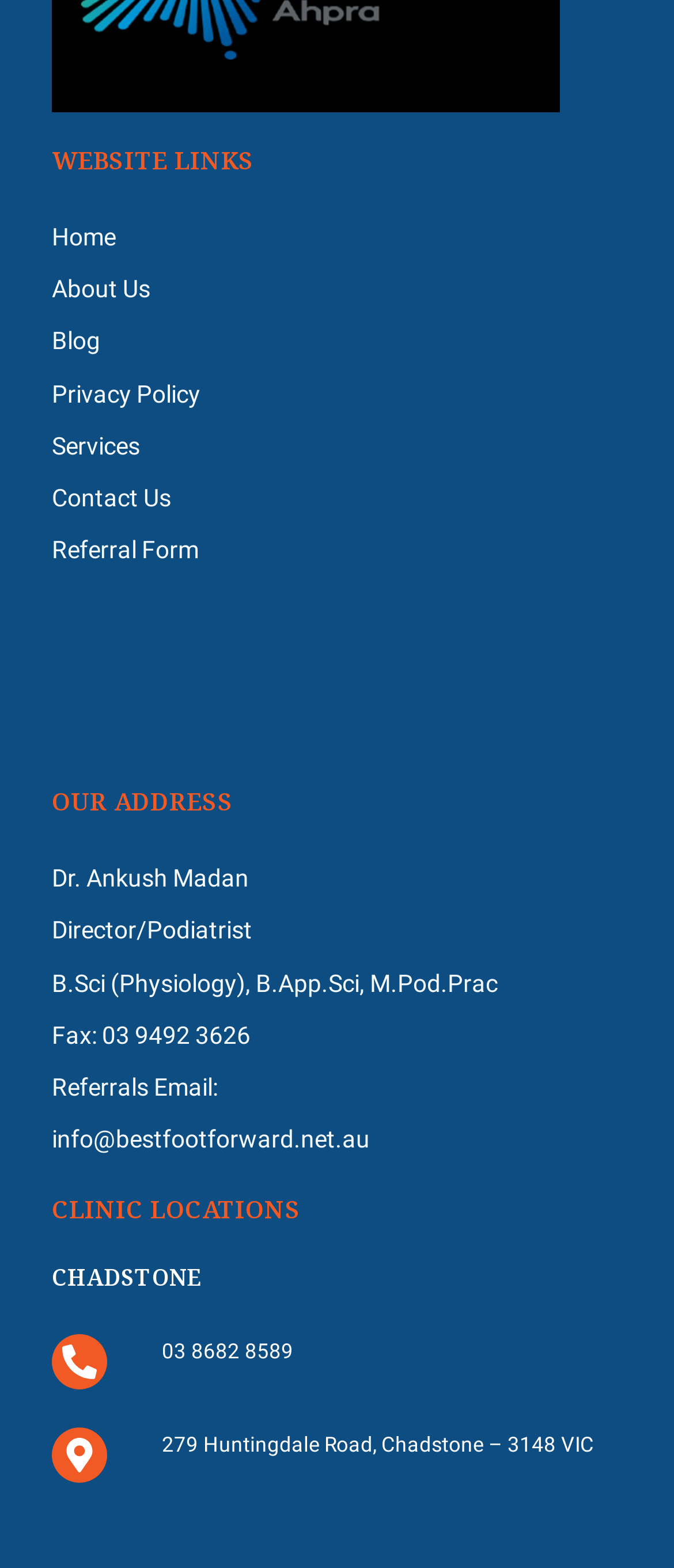What is the fax number?
Based on the image, answer the question with as much detail as possible.

I found the answer by looking at the 'OUR ADDRESS' section, where I saw a link 'Fax: 03 9492 3626'.